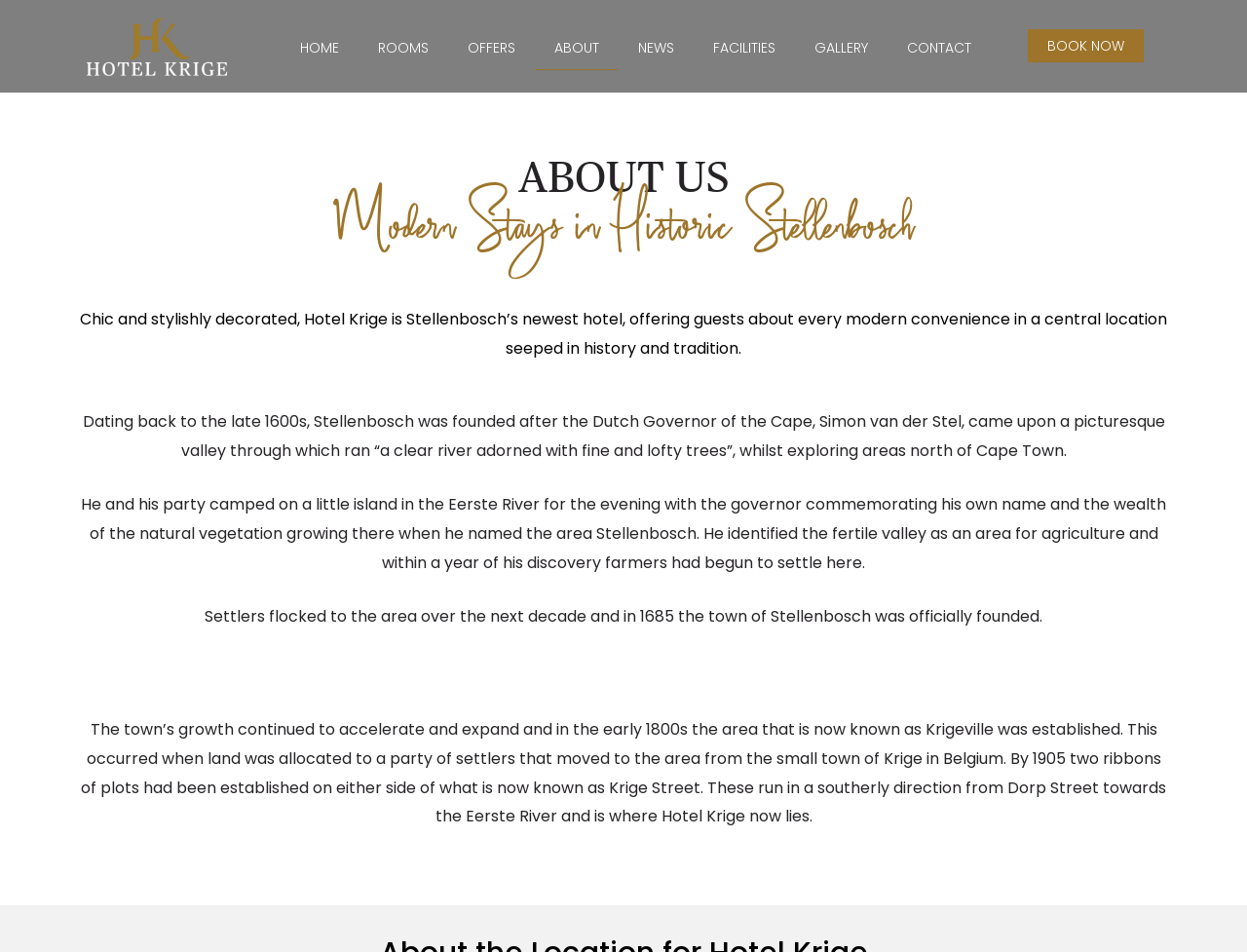In which year was the town of Stellenbosch officially founded?
Examine the screenshot and reply with a single word or phrase.

1685